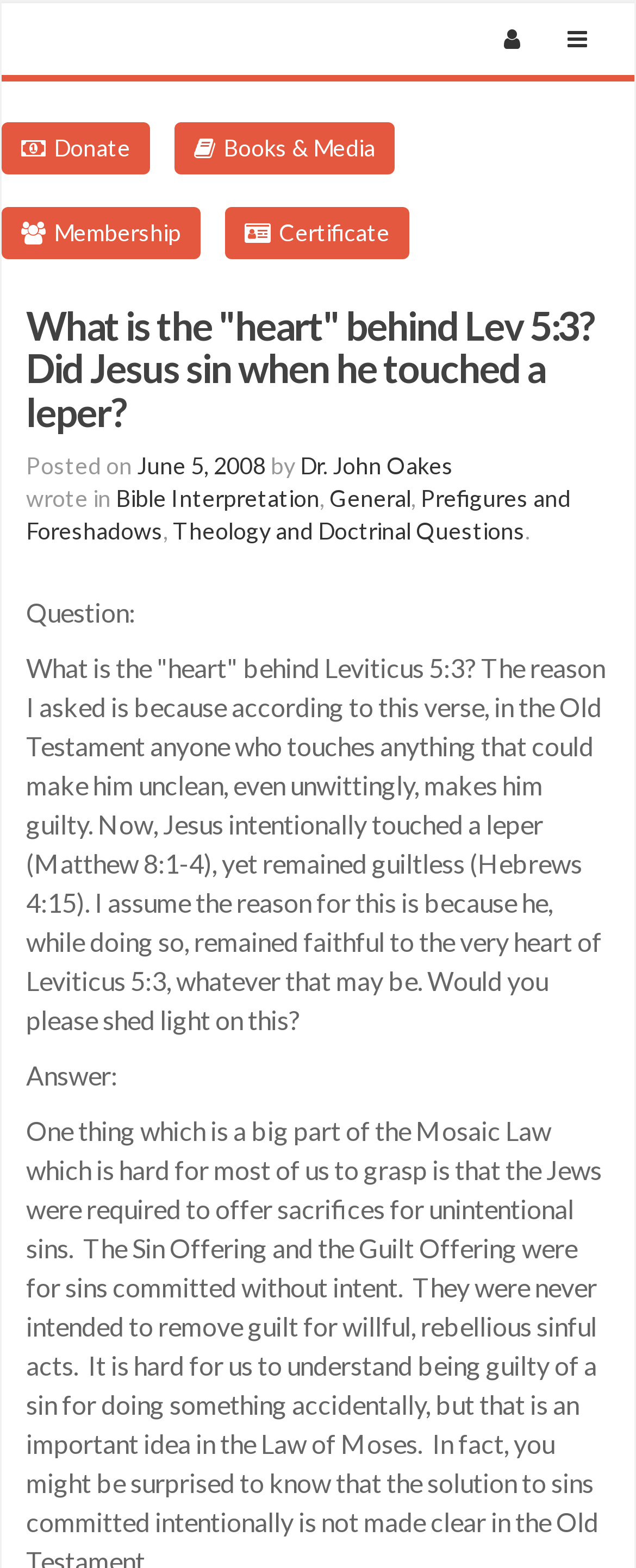Who wrote the article?
Respond to the question with a well-detailed and thorough answer.

The author of the article is mentioned below the header, which says 'Posted on June 5, 2008 by Dr. John Oakes'.